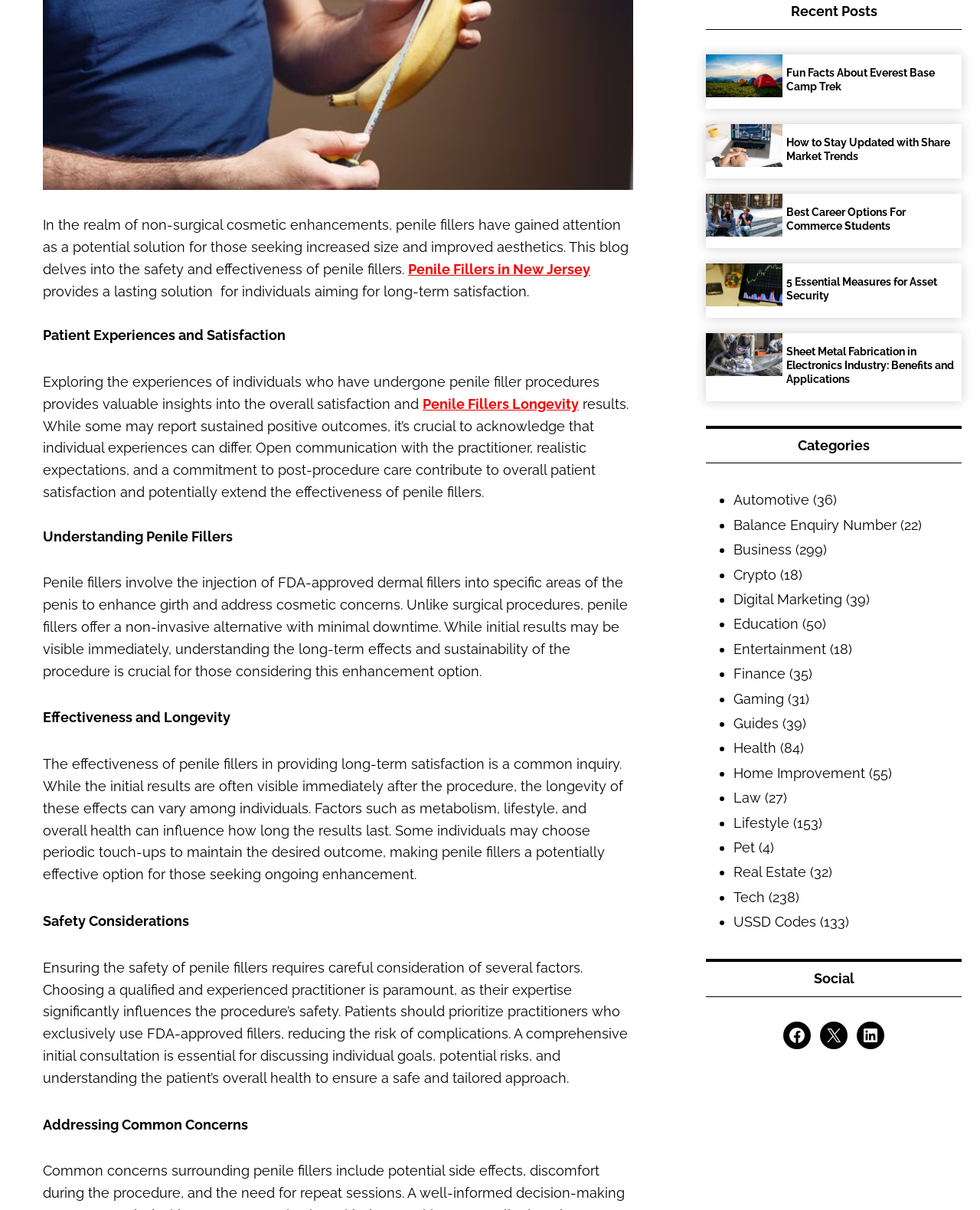Using the provided description: "Law", find the bounding box coordinates of the corresponding UI element. The output should be four float numbers between 0 and 1, in the format [left, top, right, bottom].

[0.748, 0.653, 0.777, 0.666]